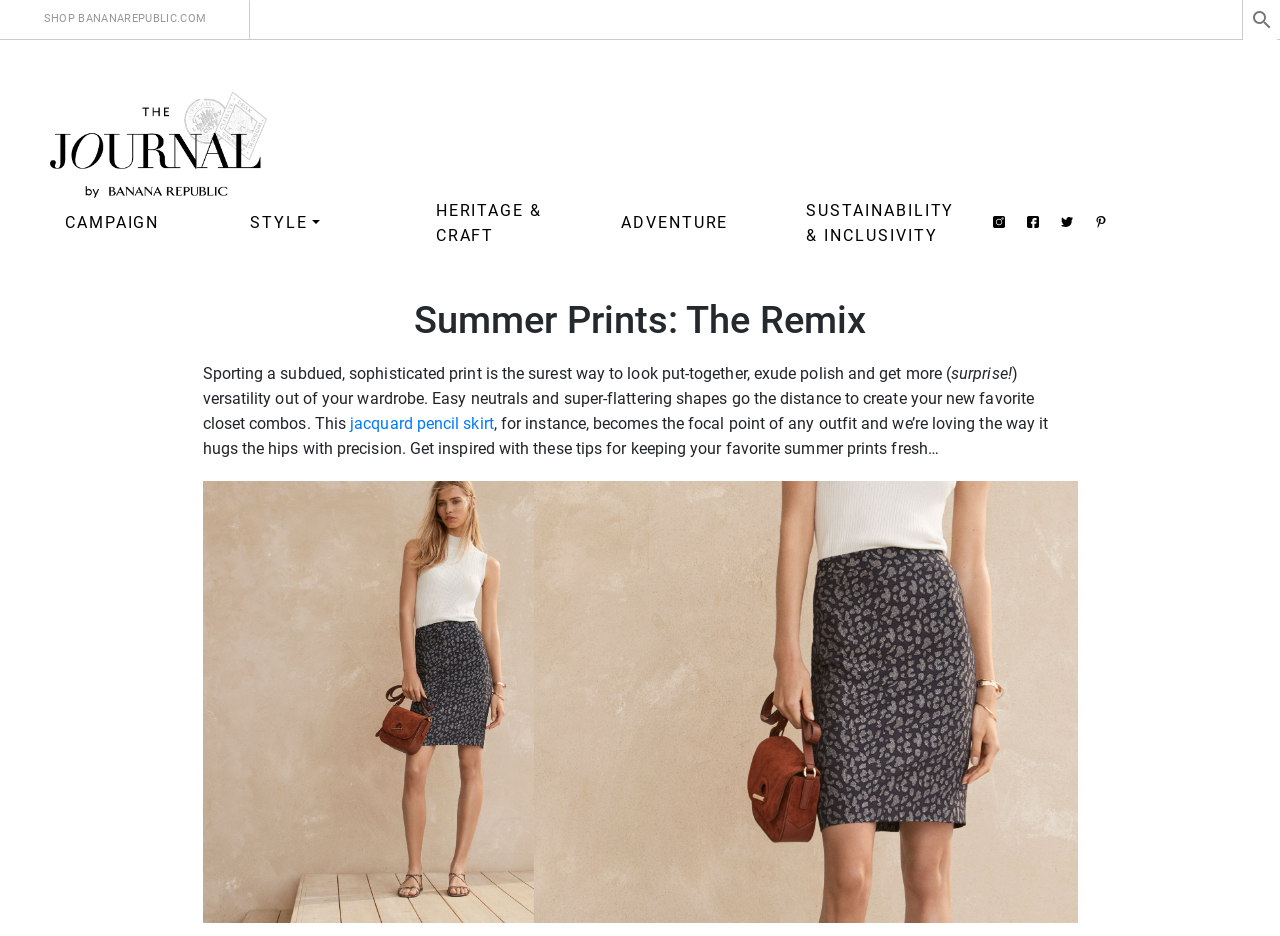Please locate the bounding box coordinates of the element that needs to be clicked to achieve the following instruction: "Visit Facebook page". The coordinates should be four float numbers between 0 and 1, i.e., [left, top, right, bottom].

None